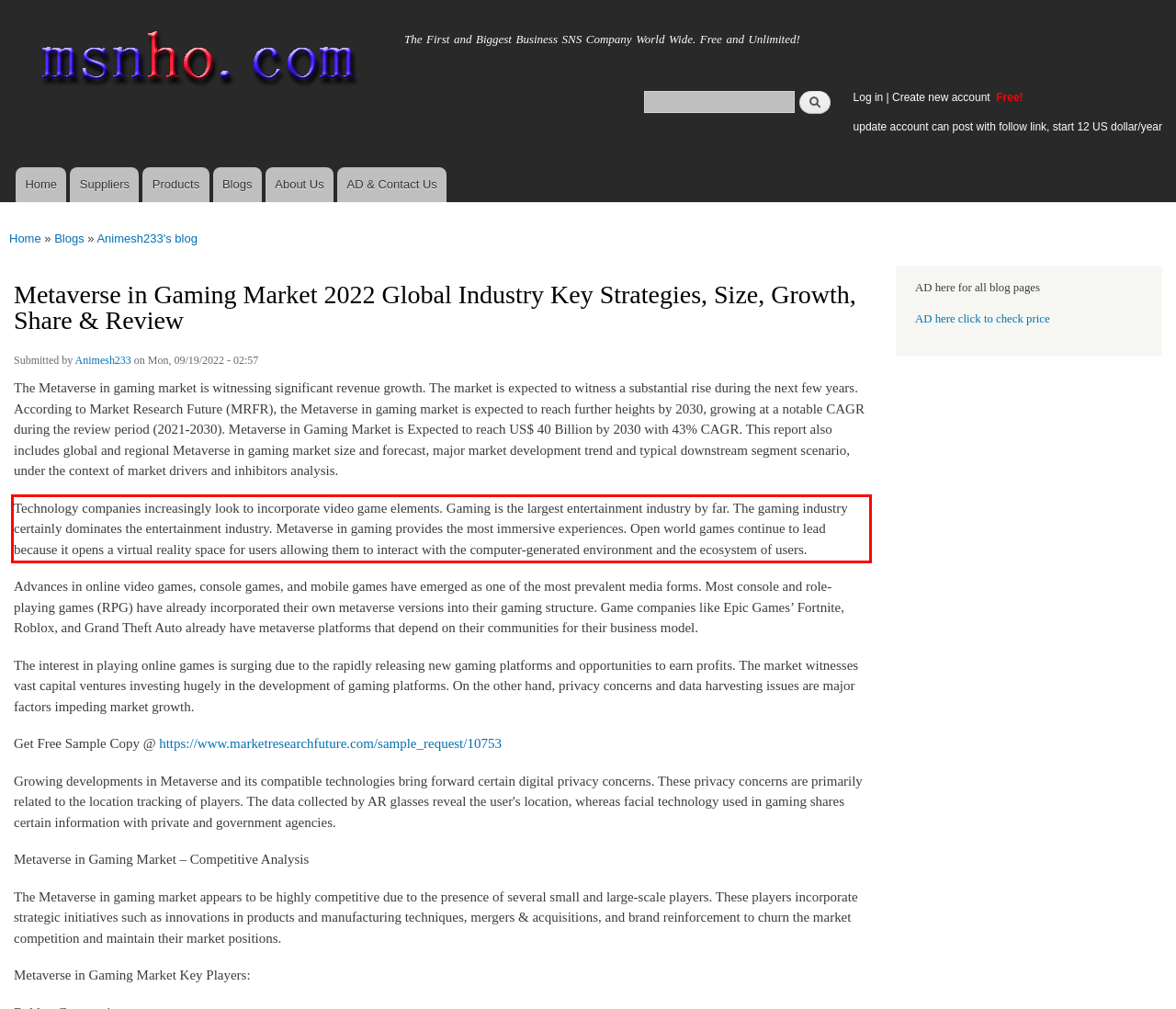You are given a screenshot with a red rectangle. Identify and extract the text within this red bounding box using OCR.

Technology companies increasingly look to incorporate video game elements. Gaming is the largest entertainment industry by far. The gaming industry certainly dominates the entertainment industry. Metaverse in gaming provides the most immersive experiences. Open world games continue to lead because it opens a virtual reality space for users allowing them to interact with the computer-generated environment and the ecosystem of users.